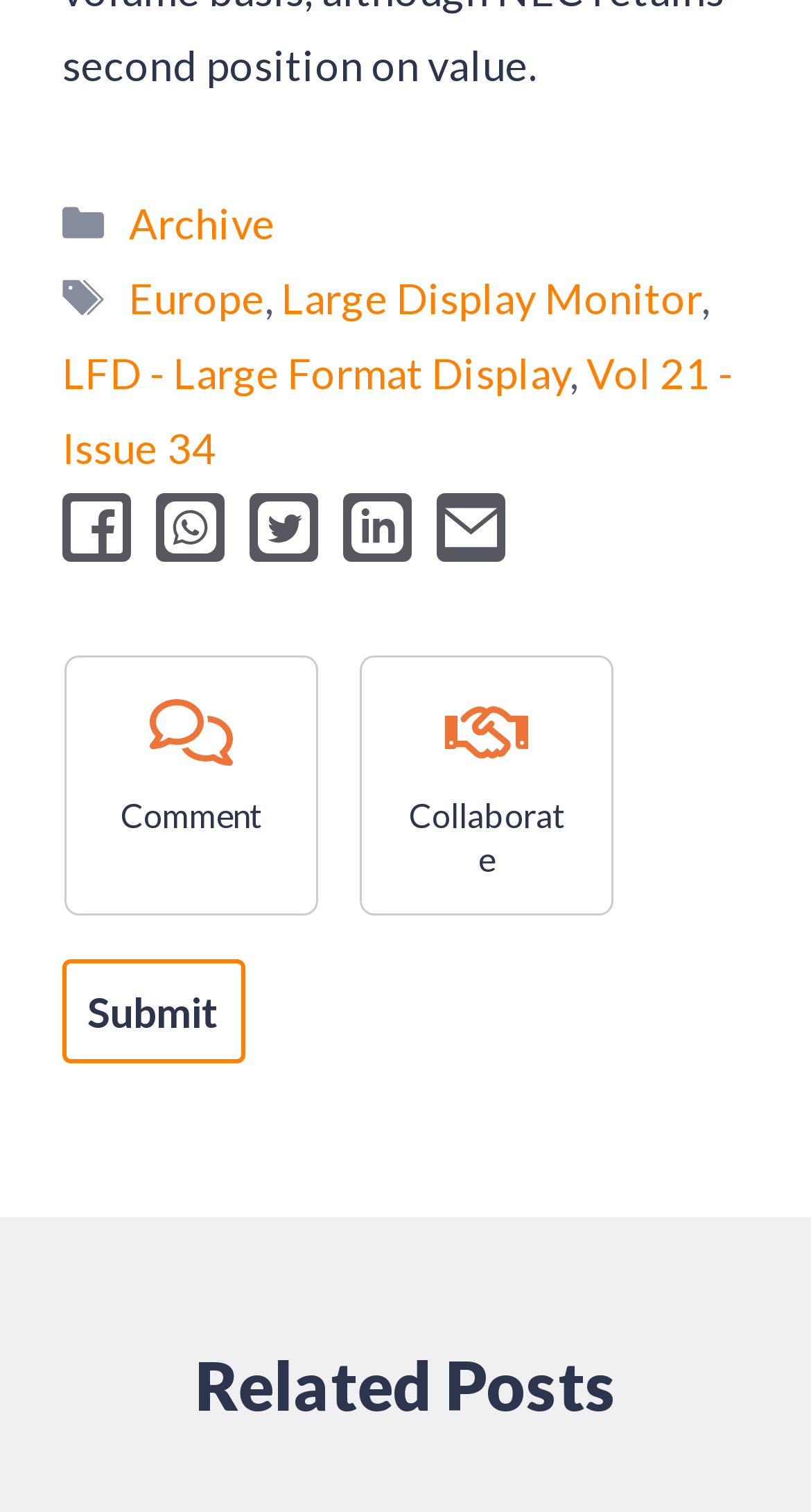What is the category of the post? Using the information from the screenshot, answer with a single word or phrase.

Large Display Monitor